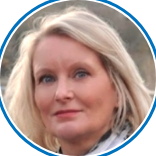Answer succinctly with a single word or phrase:
What is the shape of Alison Yard's profile picture?

Circular